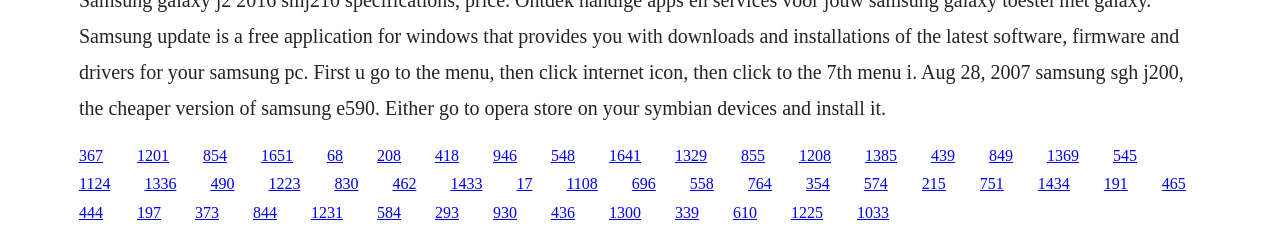How many links are on the webpage?
Answer with a single word or phrase, using the screenshot for reference.

139